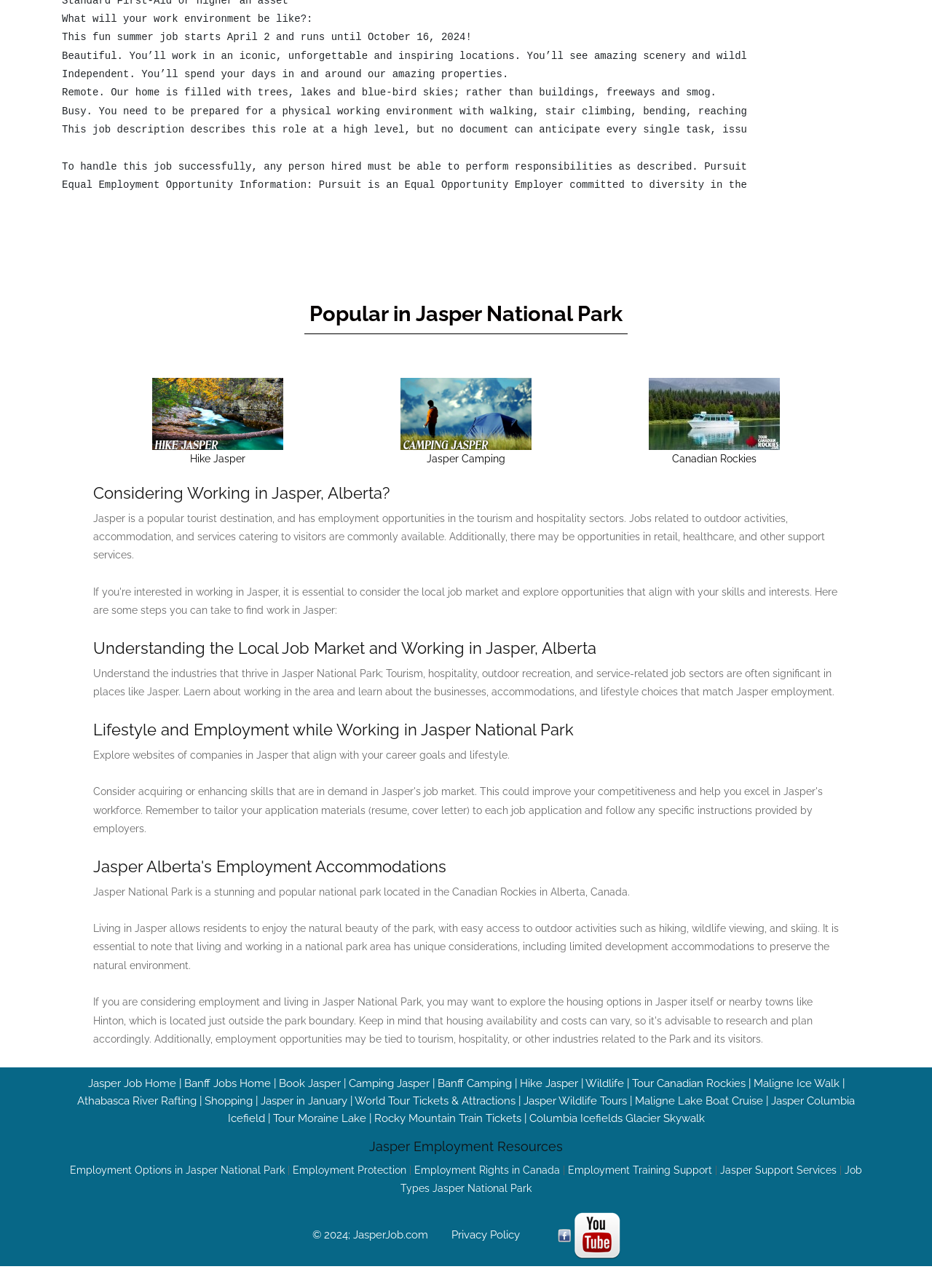What industries thrive in Jasper National Park?
Please answer the question with a single word or phrase, referencing the image.

Tourism, hospitality, outdoor recreation